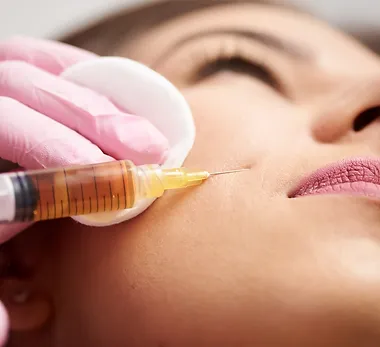What is the purpose of PRP therapy? Based on the screenshot, please respond with a single word or phrase.

to enhance skin texture and appearance